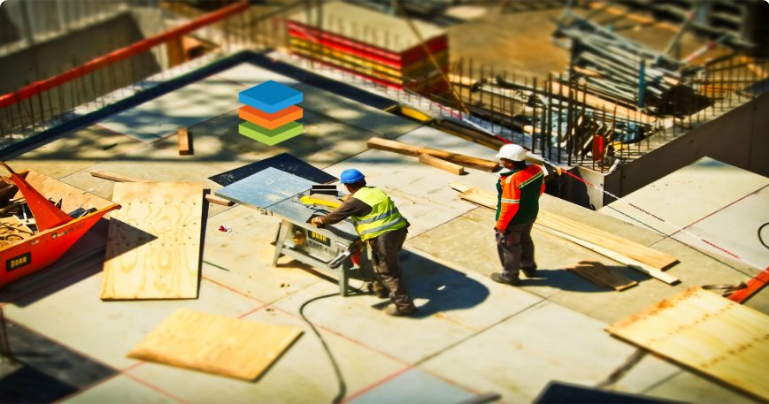What is the color of the safety jacket worn by the other worker?
Please provide a detailed and thorough answer to the question.

The other worker, who is observing from a short distance, is wearing a safety jacket that is red and green in color. This is mentioned in the caption as a distinguishing feature of the worker's attire.